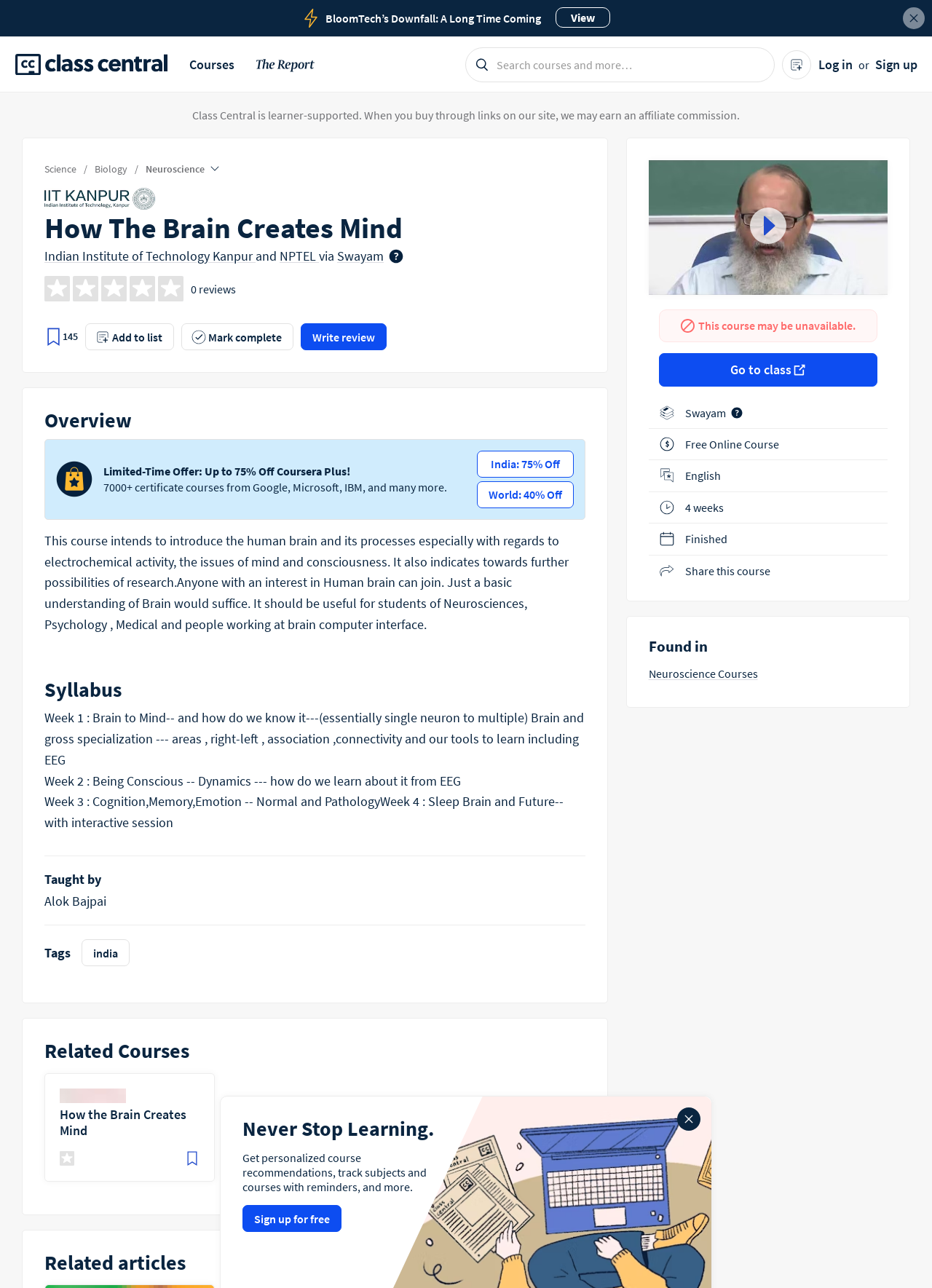Identify the bounding box coordinates of the clickable region necessary to fulfill the following instruction: "Click on the Facebook social link". The bounding box coordinates should be four float numbers between 0 and 1, i.e., [left, top, right, bottom].

None